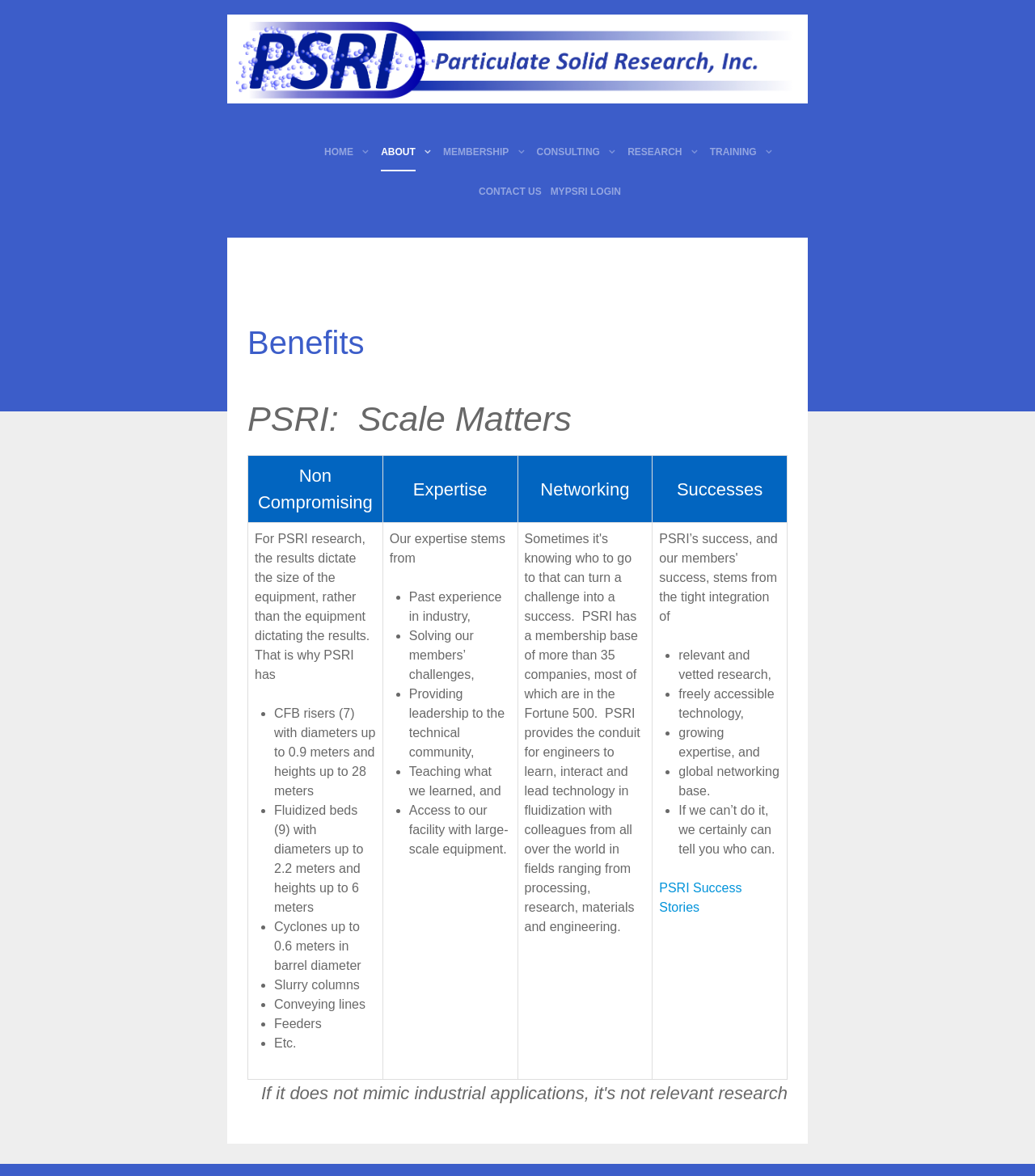What is the diameter of the CFB risers?
Provide an in-depth and detailed explanation in response to the question.

The diameter of the CFB risers can be found in the second row of the table on the webpage, which mentions 'CFB risers (7) with diameters up to 0.9 meters and heights up to 28 meters'.